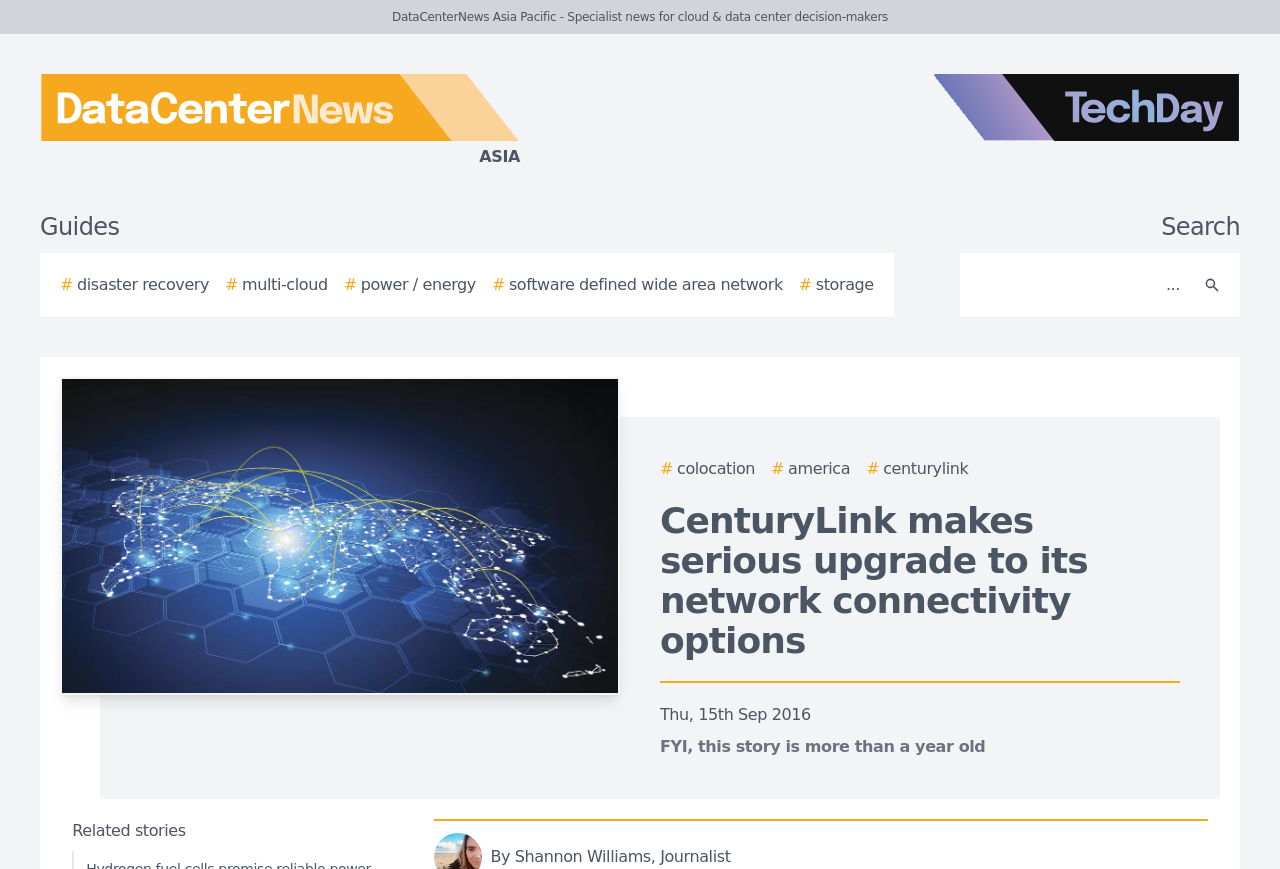What is the topic of the story?
Answer the question with as much detail as possible.

I found the answer by reading the main heading of the webpage, which says 'CenturyLink makes serious upgrade to its network connectivity options'. This indicates that the story is about CenturyLink's upgrade to its network connectivity options.